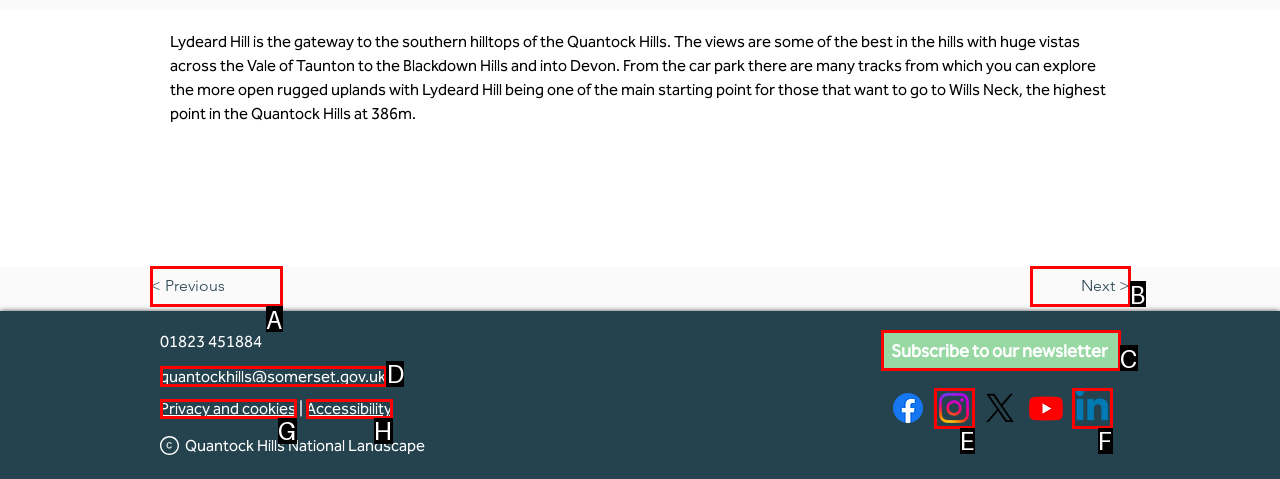Point out the correct UI element to click to carry out this instruction: Visit the 'quantockhills@somerset.gov.uk' email
Answer with the letter of the chosen option from the provided choices directly.

D